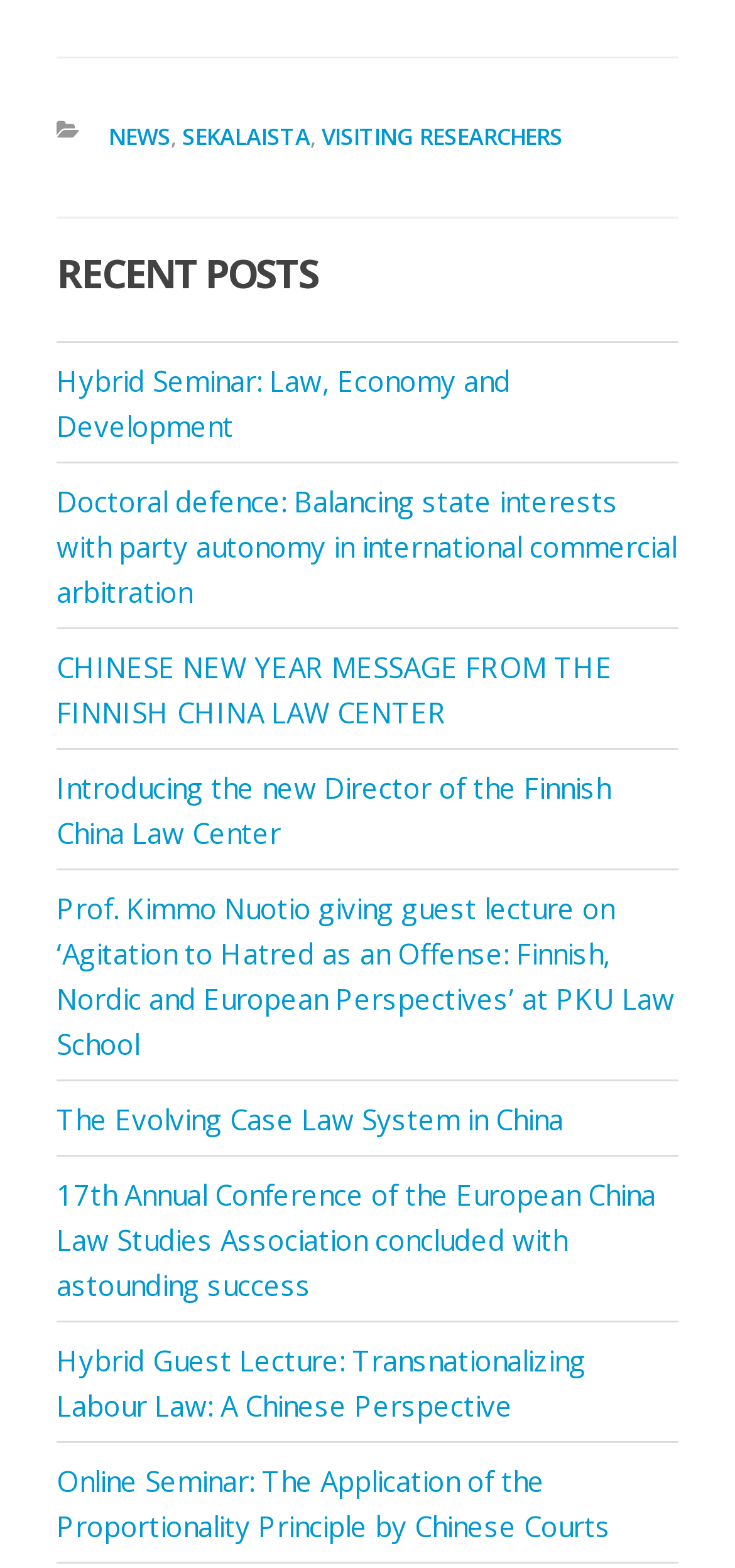Respond to the question below with a single word or phrase:
What is the topic of the hybrid seminar?

Law, Economy and Development